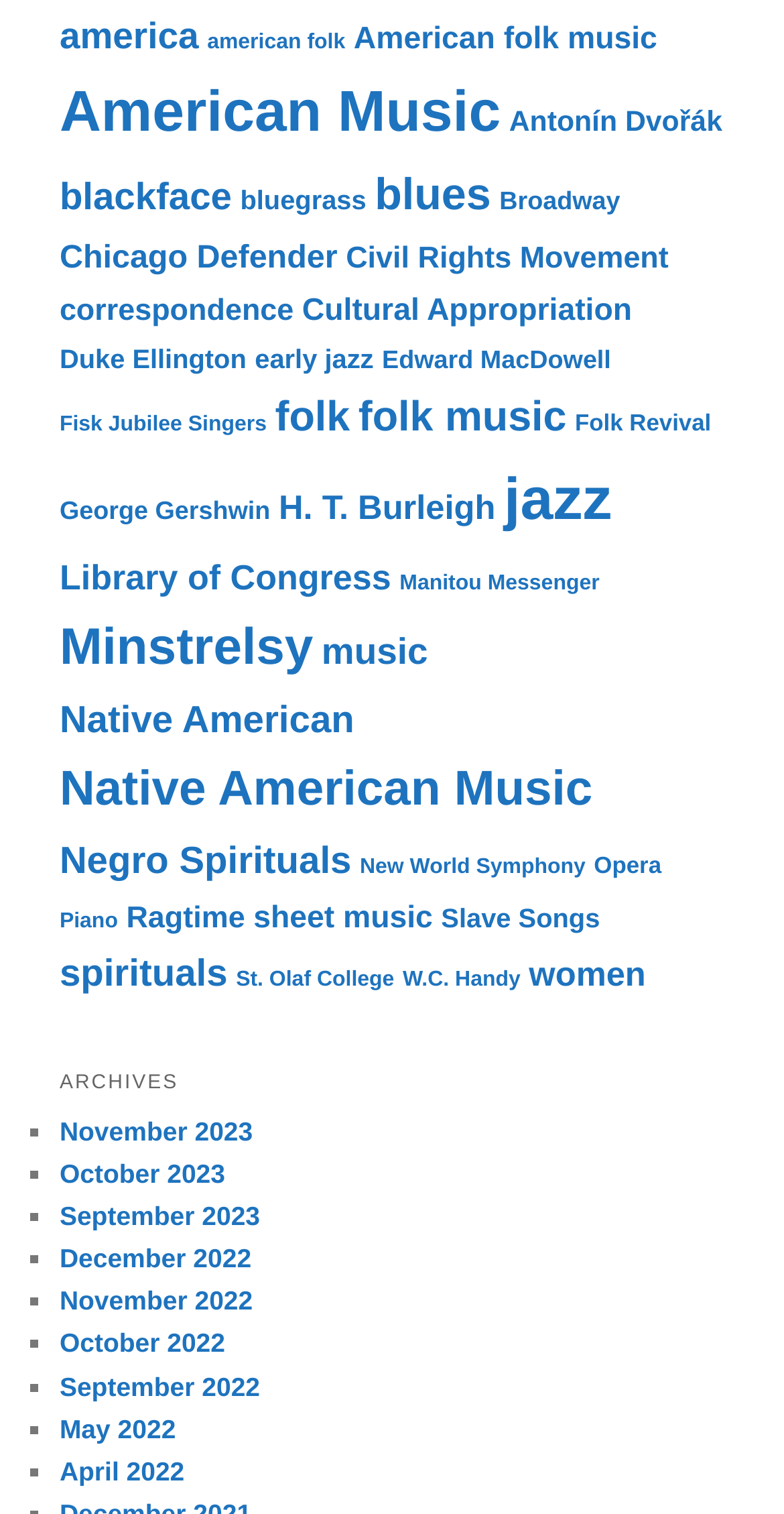Respond to the following query with just one word or a short phrase: 
What is the first music genre listed?

america